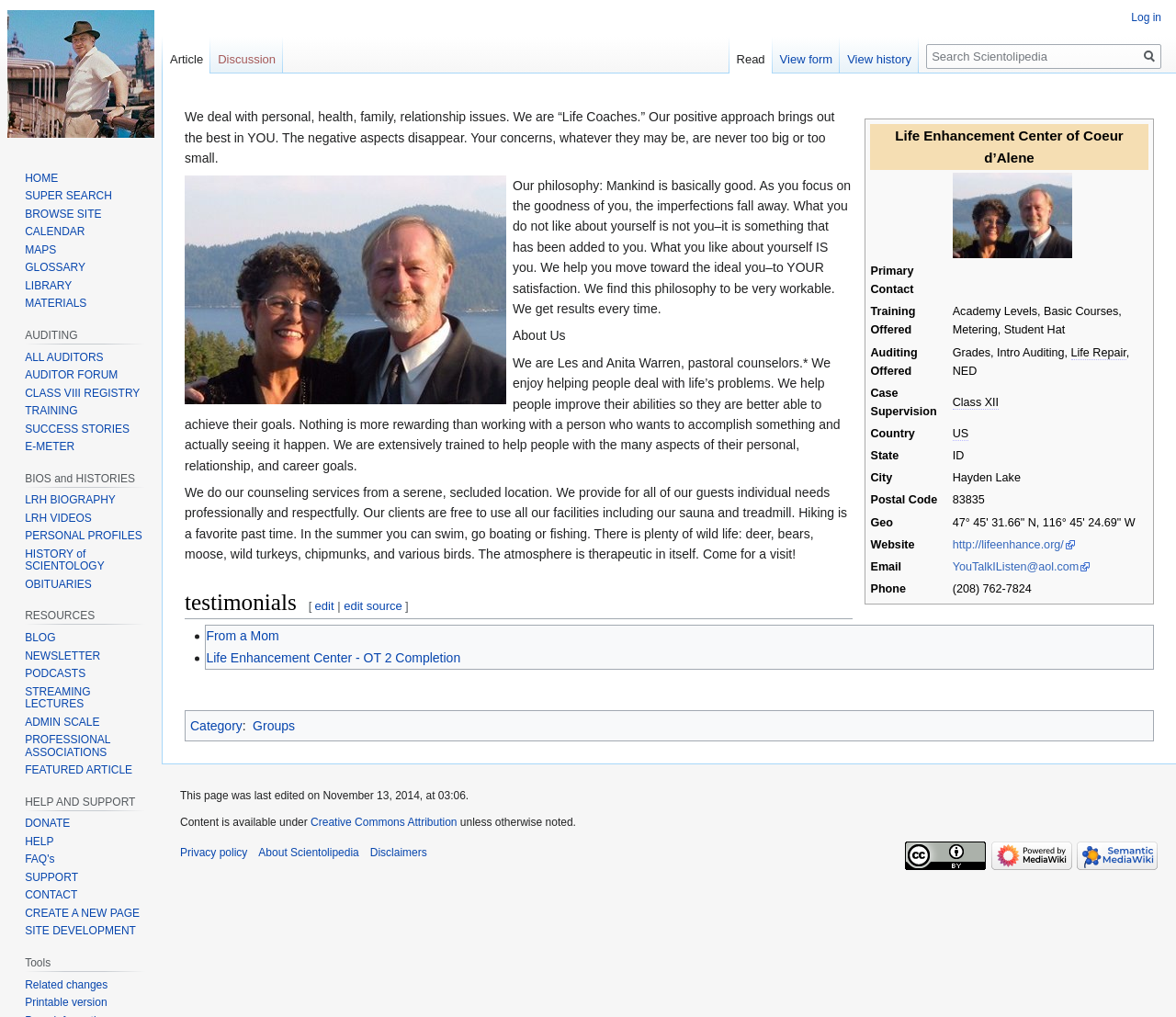What is the name of the center?
Please look at the screenshot and answer using one word or phrase.

Life Enhancement Center of Coeur d’Alene